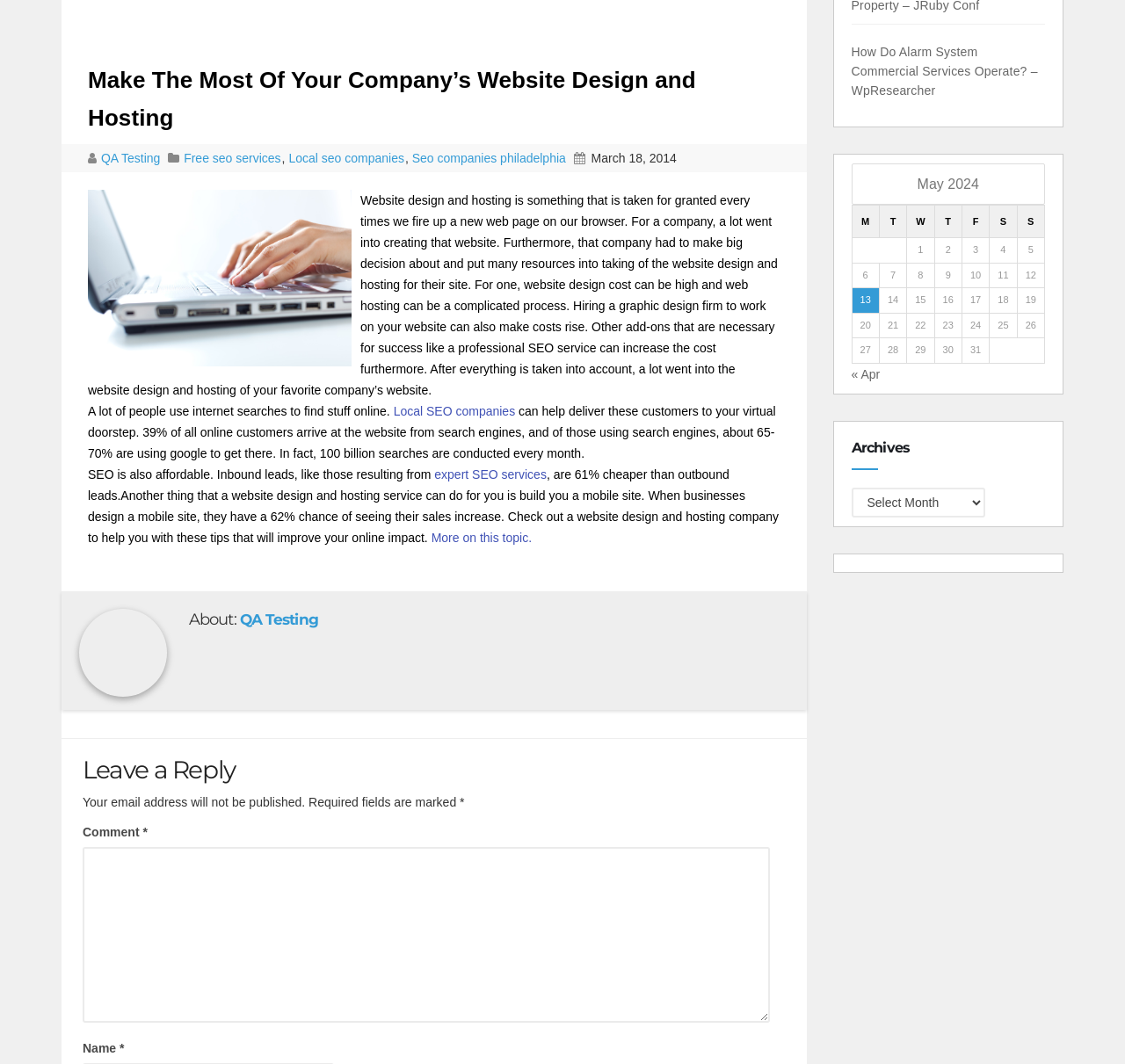Provide the bounding box coordinates of the UI element that matches the description: "Local seo companies".

[0.257, 0.142, 0.36, 0.155]